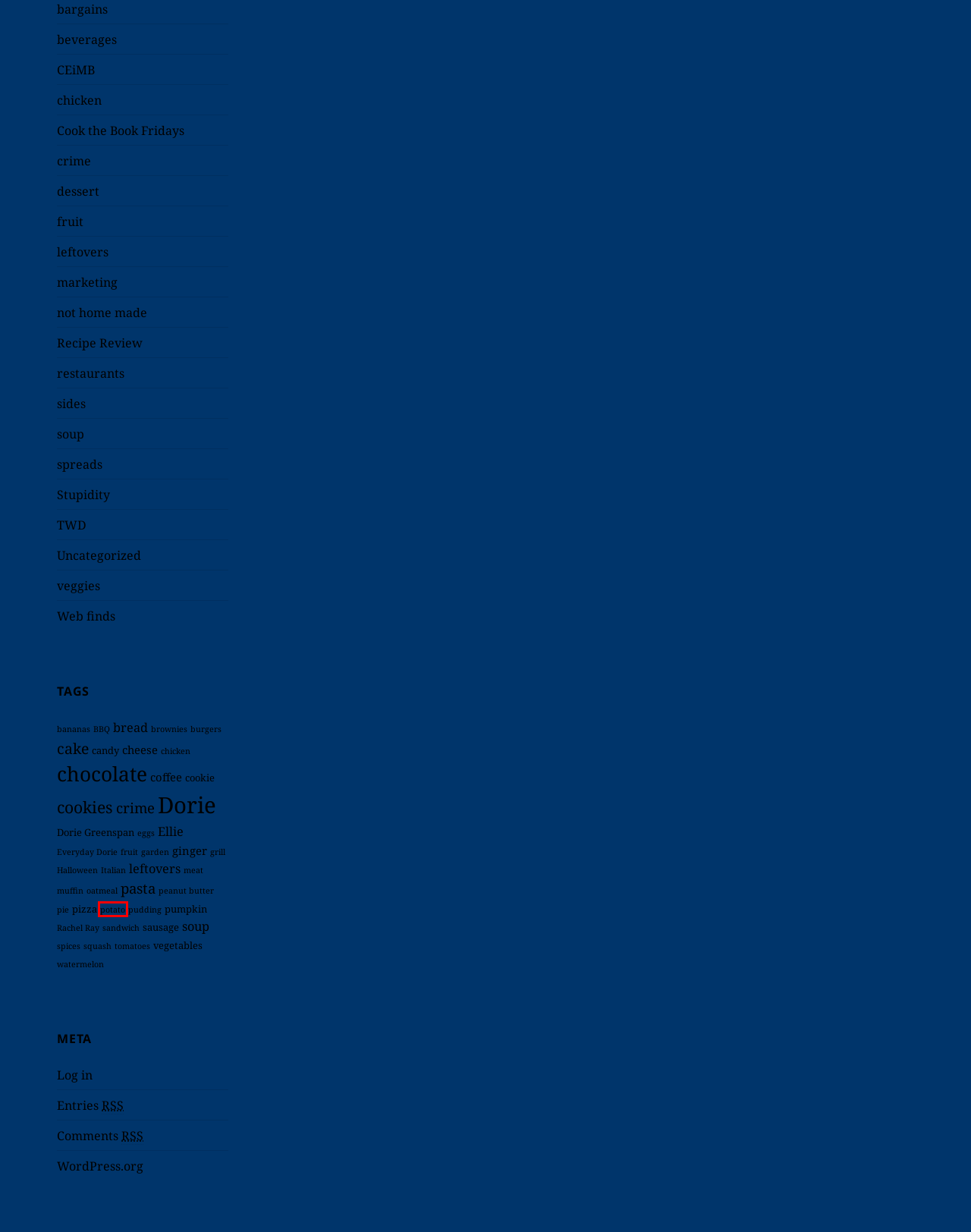Analyze the webpage screenshot with a red bounding box highlighting a UI element. Select the description that best matches the new webpage after clicking the highlighted element. Here are the options:
A. sides – Joanna’s World
B. cheese – Joanna’s World
C. crime – Joanna’s World
D. ginger – Joanna’s World
E. potato – Joanna’s World
F. veggies – Joanna’s World
G. Comments for Joanna’s World
H. beverages – Joanna’s World

E